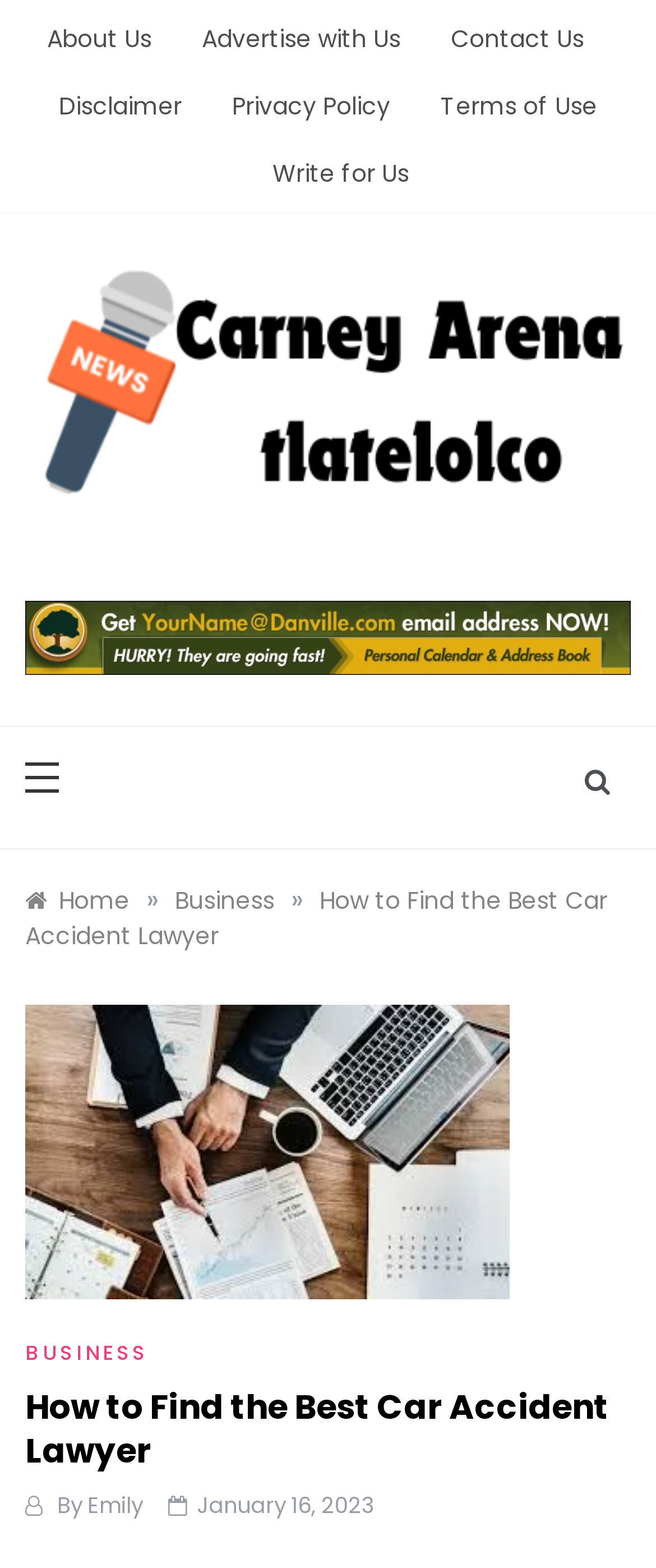For the following element description, predict the bounding box coordinates in the format (top-left x, top-left y, bottom-right x, bottom-right y). All values should be floating point numbers between 0 and 1. Description: parent_node: Carney Arena Tlatelolco

[0.038, 0.23, 0.962, 0.255]